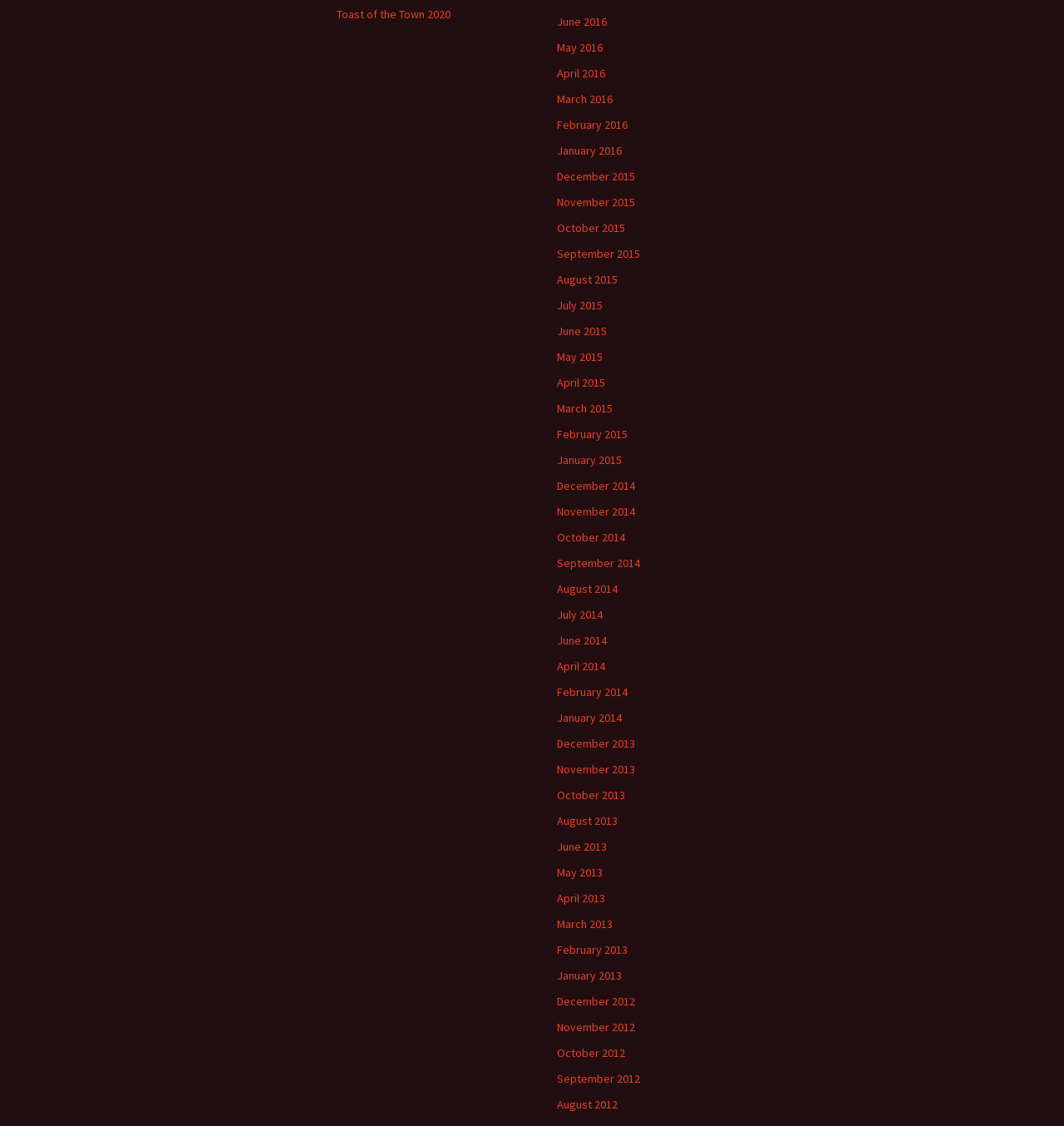Select the bounding box coordinates of the element I need to click to carry out the following instruction: "Go to June 2016".

[0.523, 0.012, 0.57, 0.026]